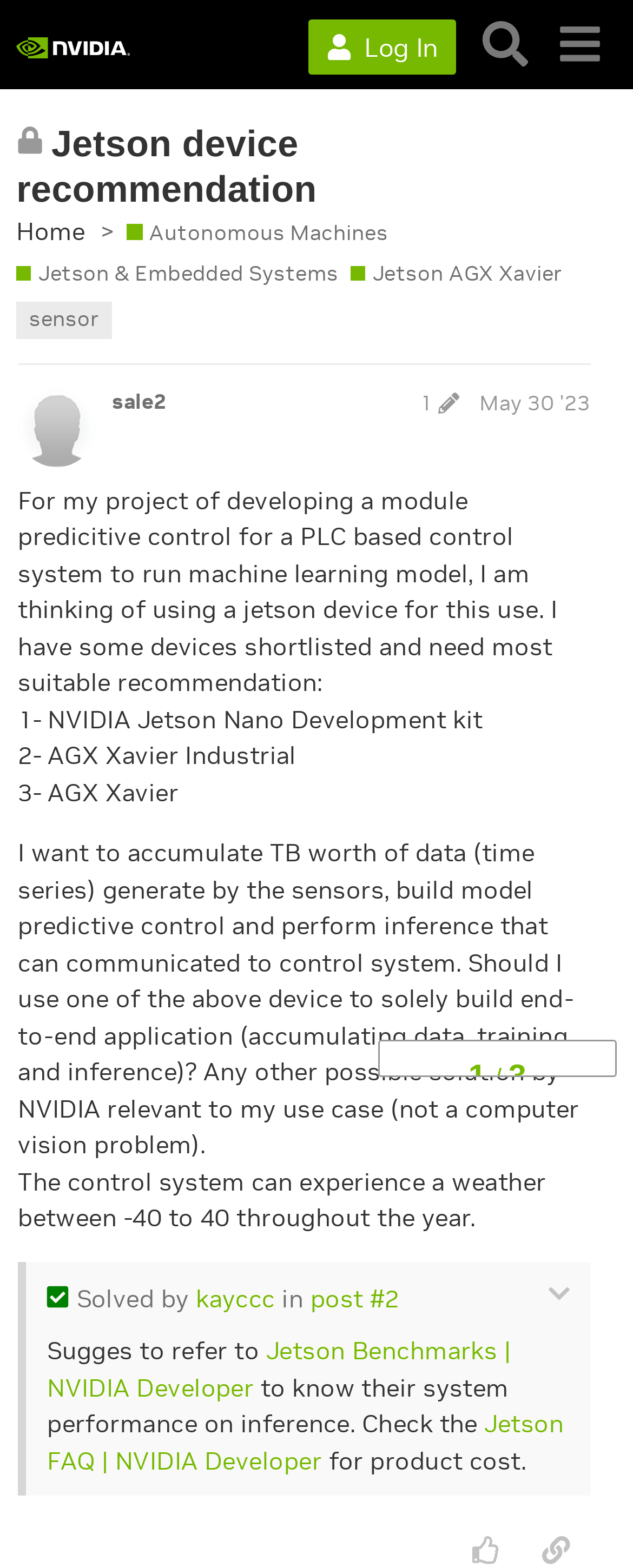Determine the bounding box for the UI element as described: "Log In". The coordinates should be represented as four float numbers between 0 and 1, formatted as [left, top, right, bottom].

[0.488, 0.012, 0.721, 0.048]